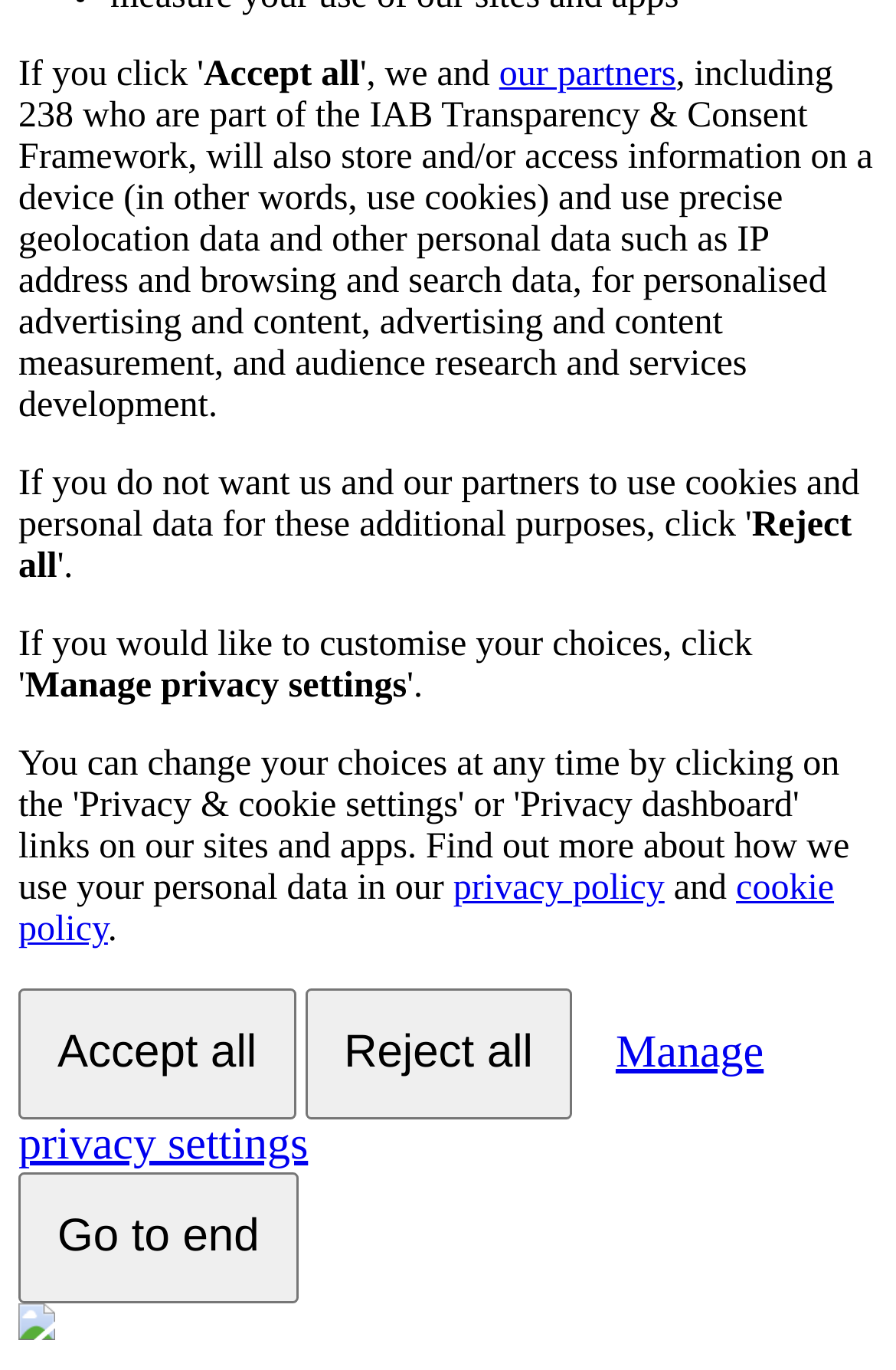Using the description "Go to end", predict the bounding box of the relevant HTML element.

[0.021, 0.856, 0.333, 0.951]